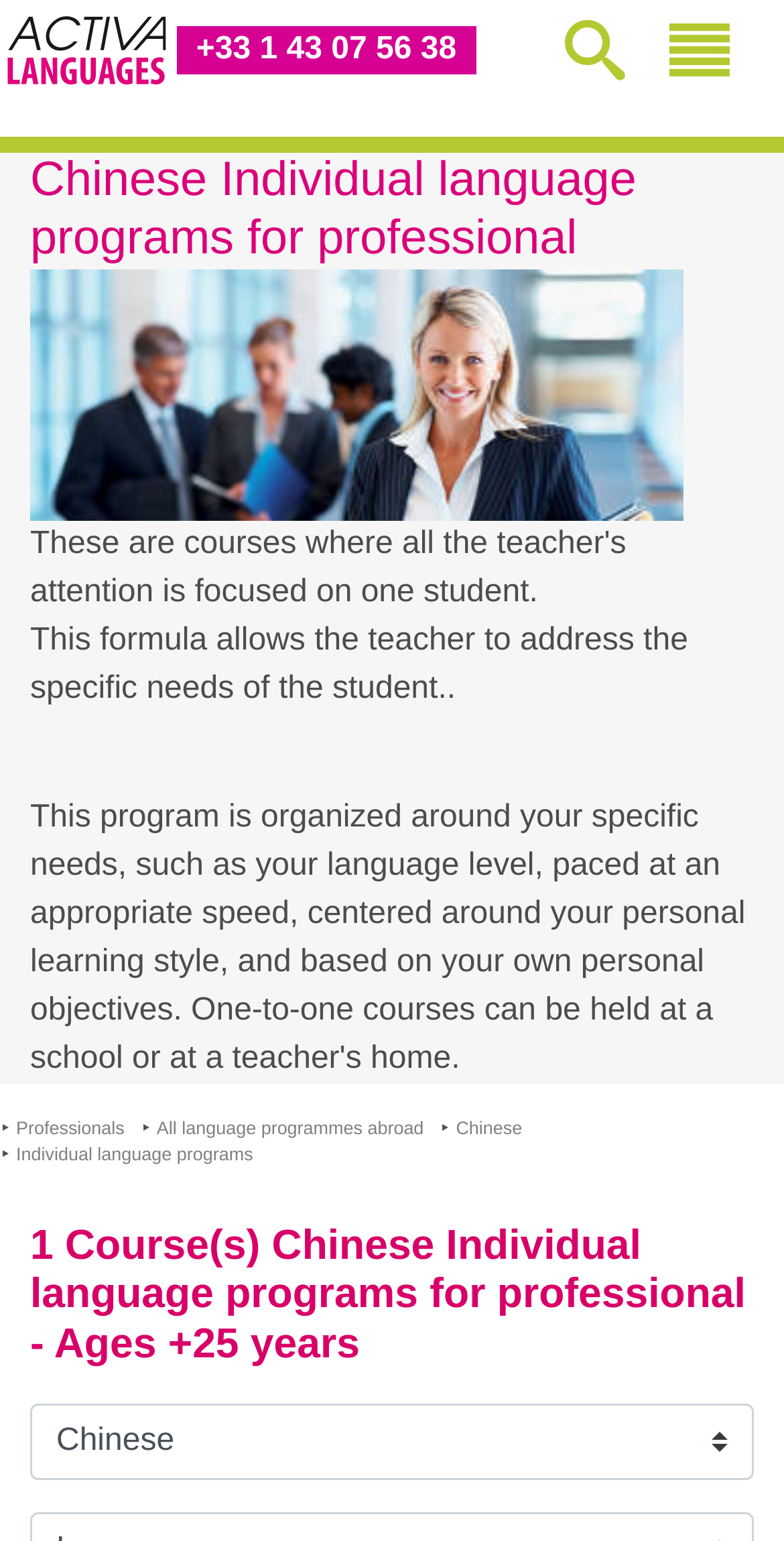Identify the title of the webpage and provide its text content.

Chinese Individual language programs for professional